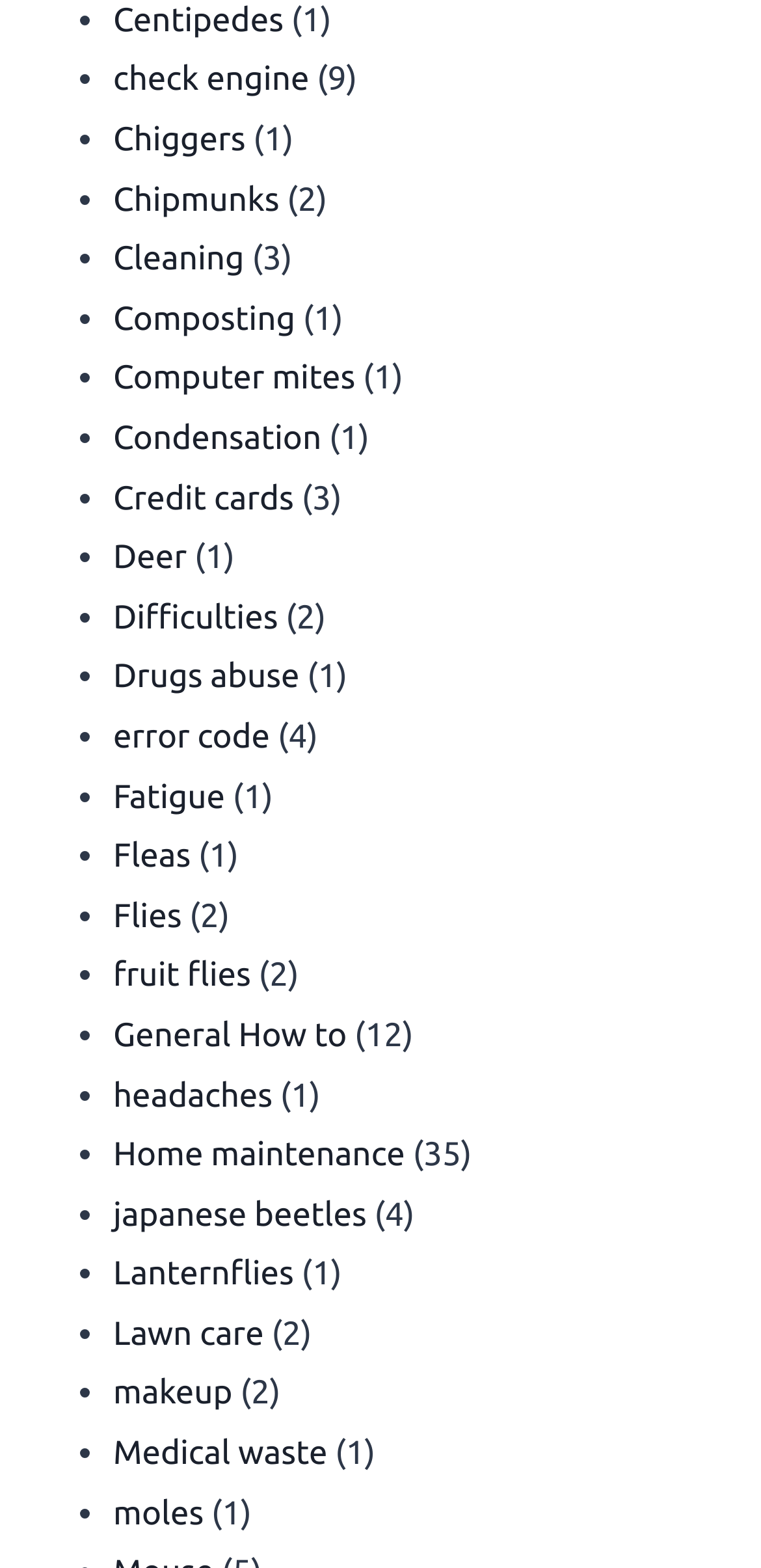Give a concise answer using one word or a phrase to the following question:
How many links are related to insects?

7